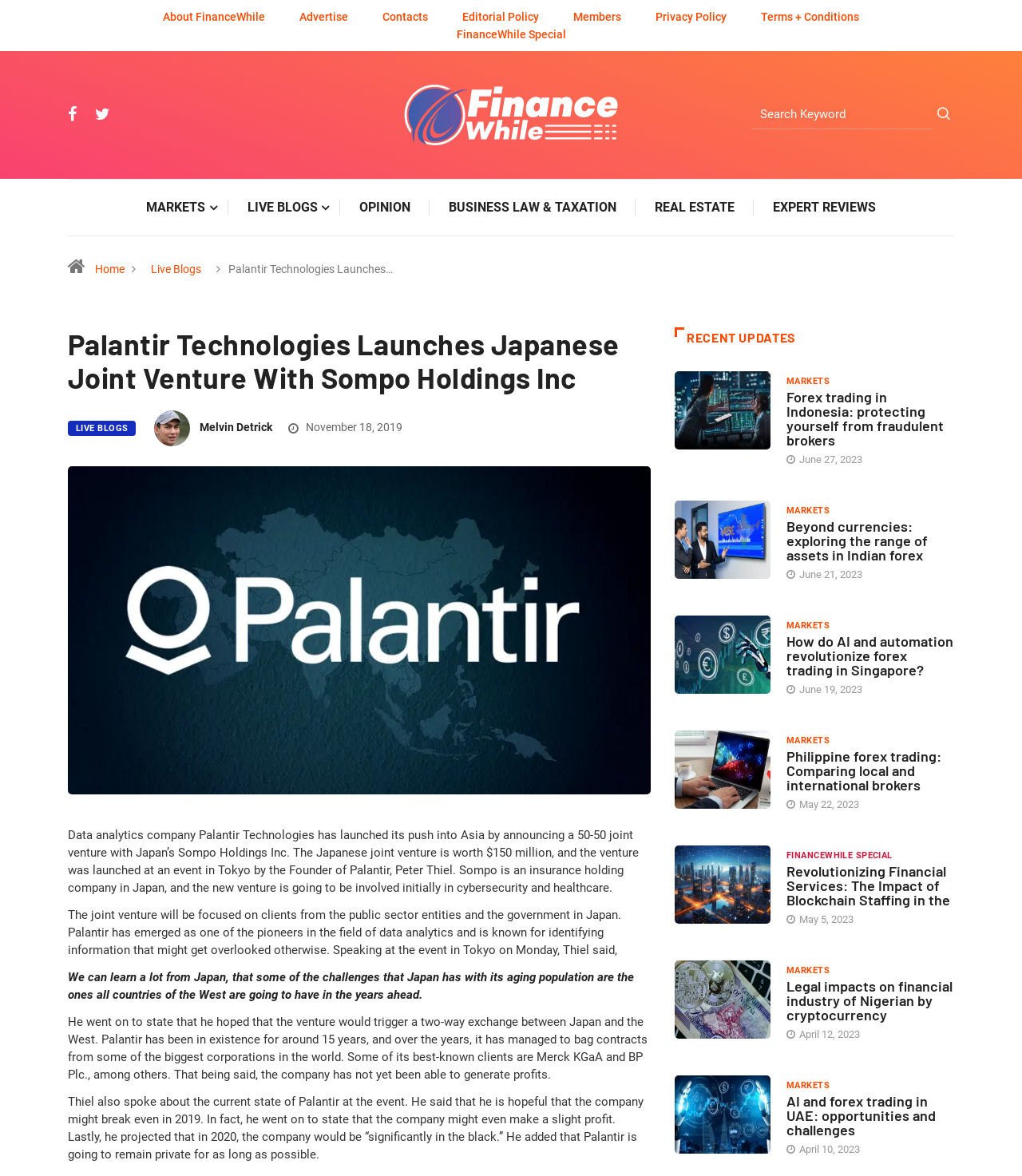Please find and report the bounding box coordinates of the element to click in order to perform the following action: "View the 'FinanceWhile Special' section". The coordinates should be expressed as four float numbers between 0 and 1, in the format [left, top, right, bottom].

[0.446, 0.024, 0.554, 0.035]